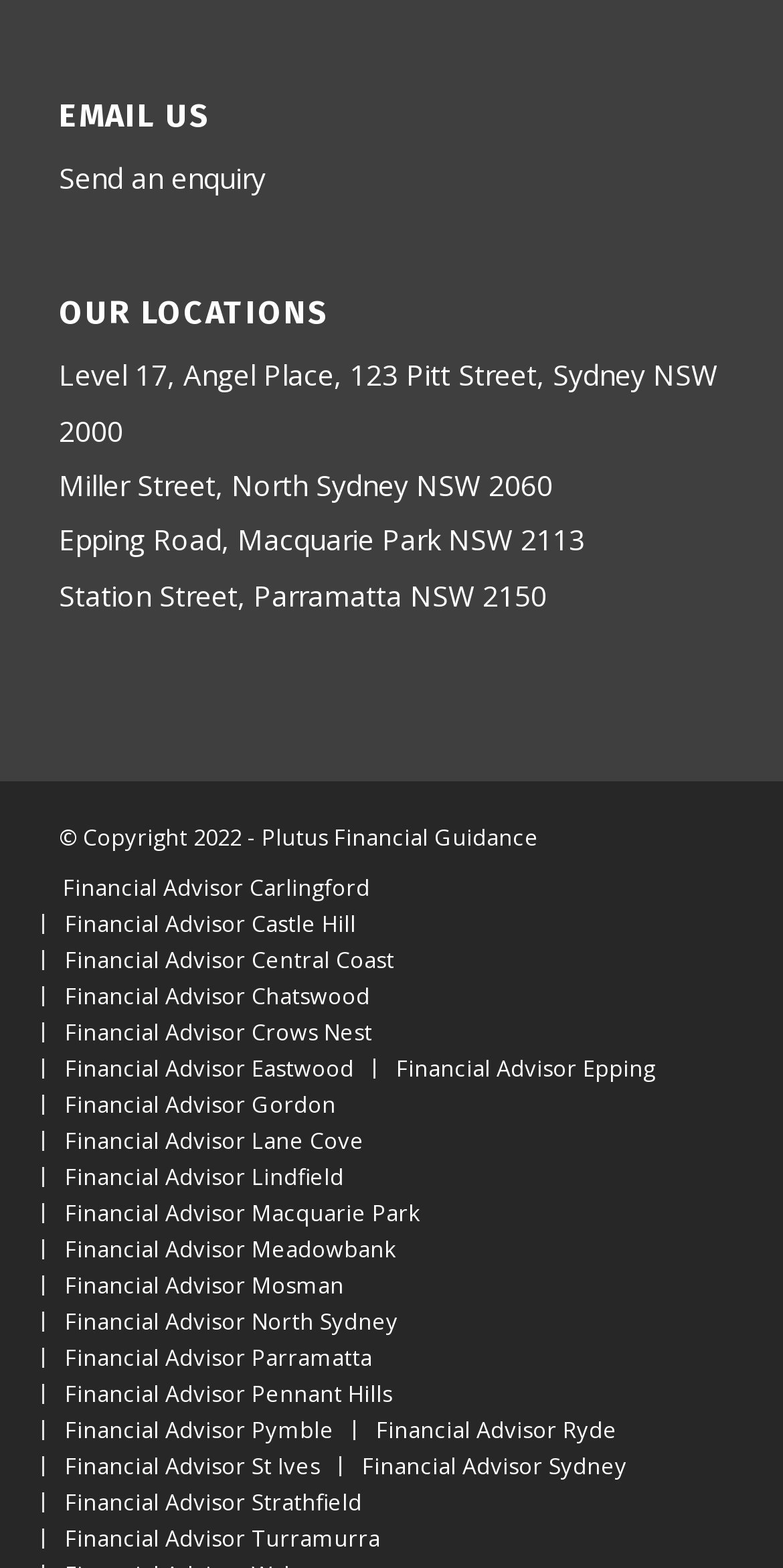Provide a short answer to the following question with just one word or phrase: How many financial advisors are listed?

20